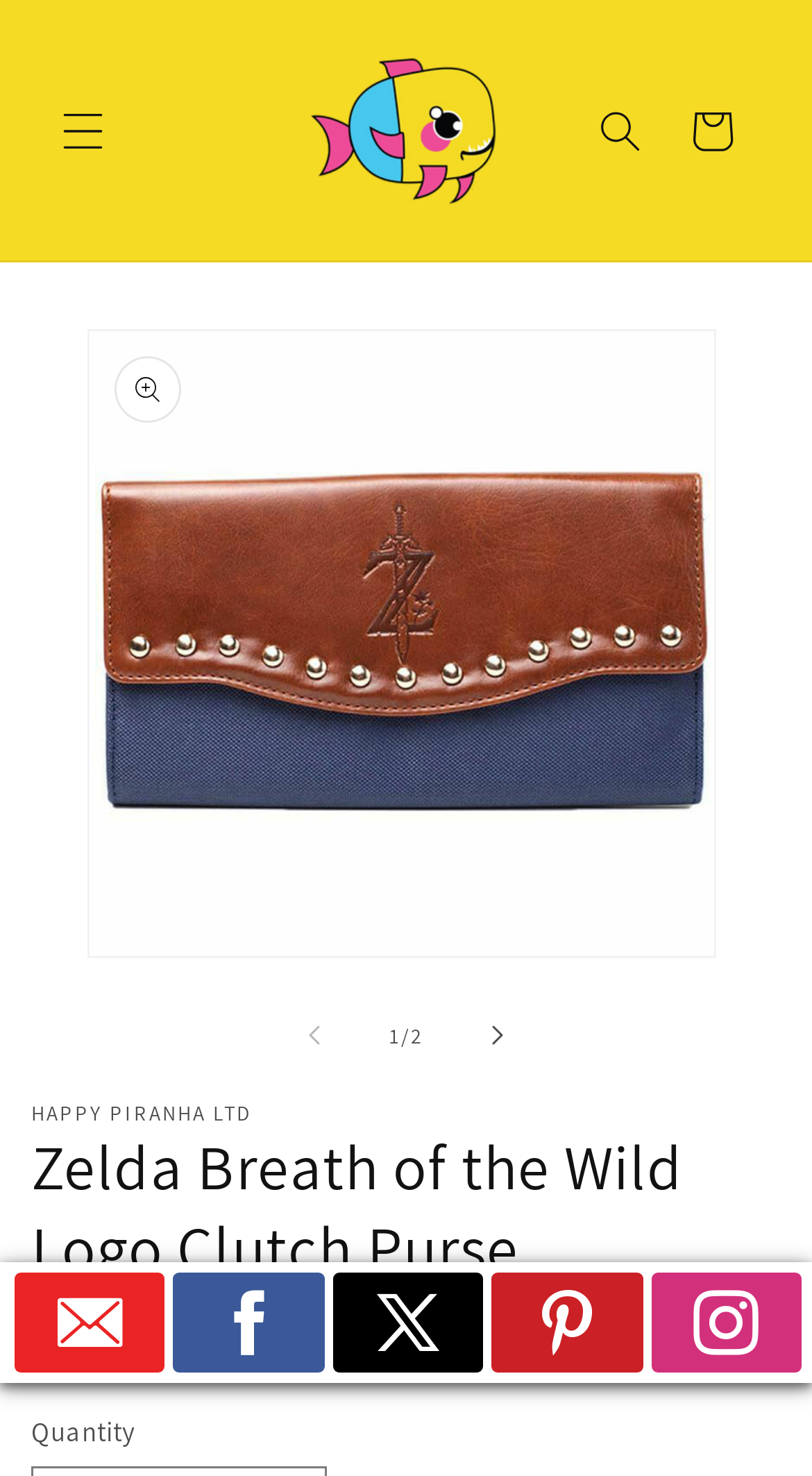Identify the bounding box for the given UI element using the description provided. Coordinates should be in the format (top-left x, top-left y, bottom-right x, bottom-right y) and must be between 0 and 1. Here is the description: Contact Us

None